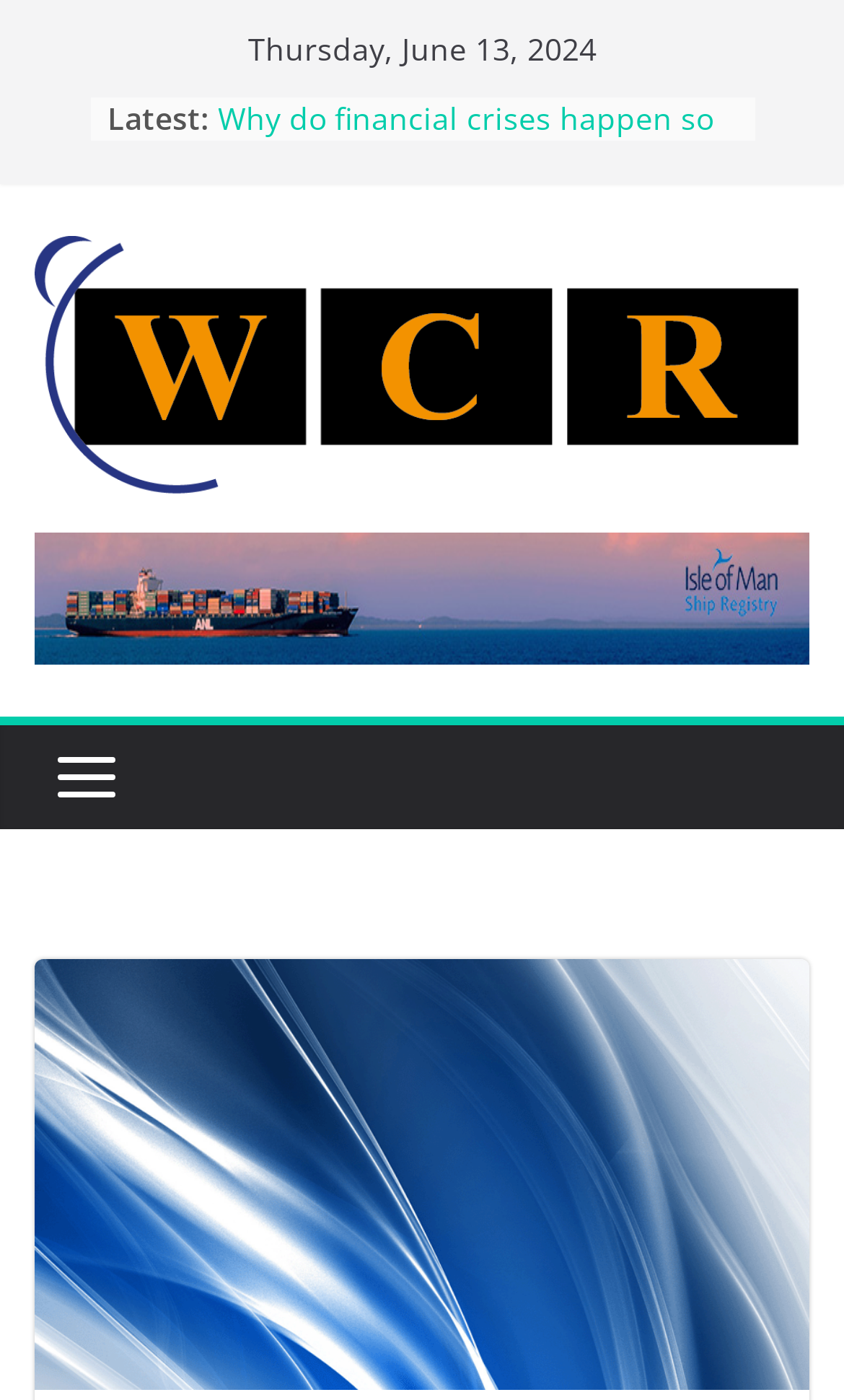Determine and generate the text content of the webpage's headline.

WCR Best Aircraft and Yacht Corporate Services Provider 2018